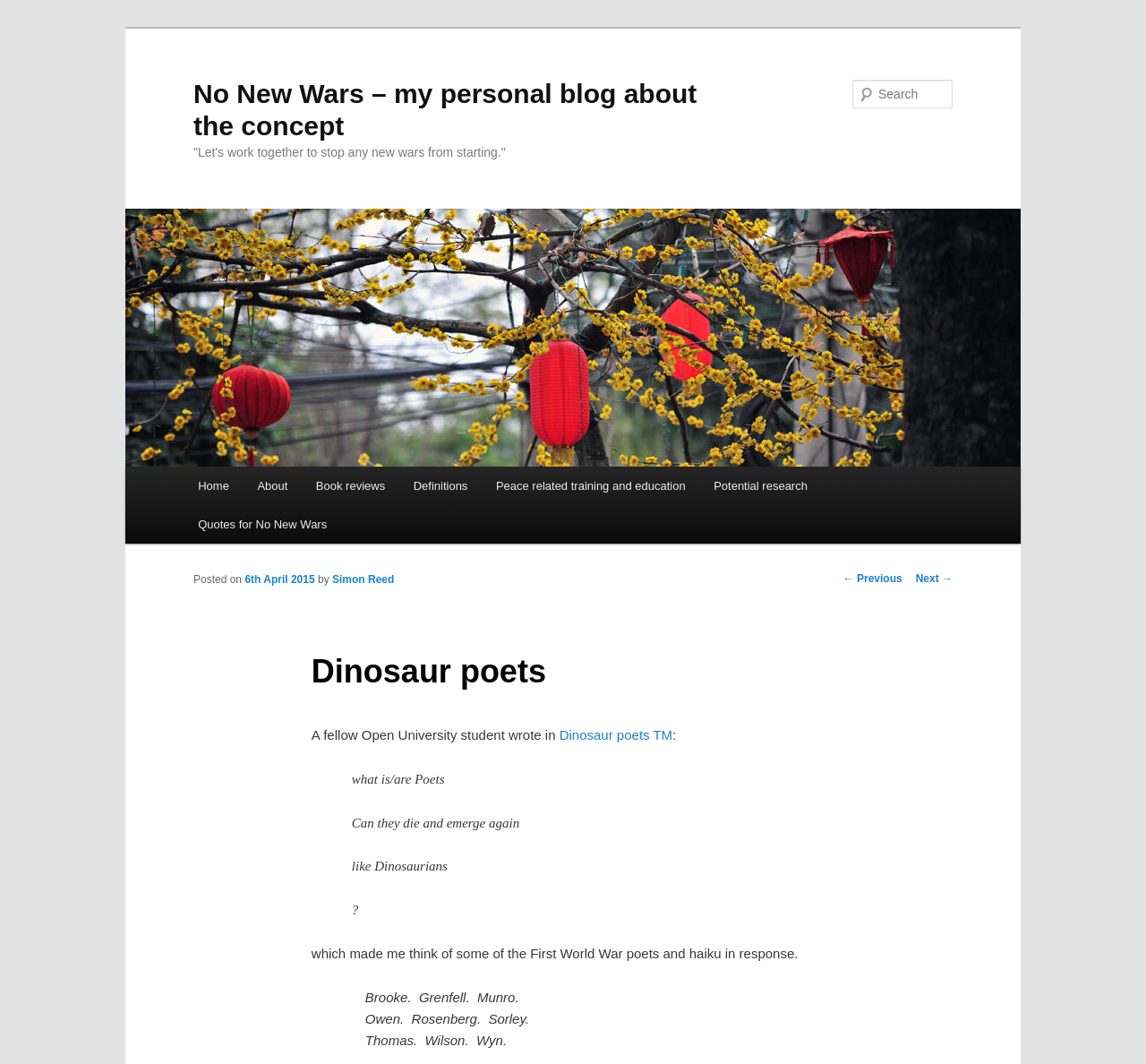What is the date of the blog post?
Using the picture, provide a one-word or short phrase answer.

6th April 2015